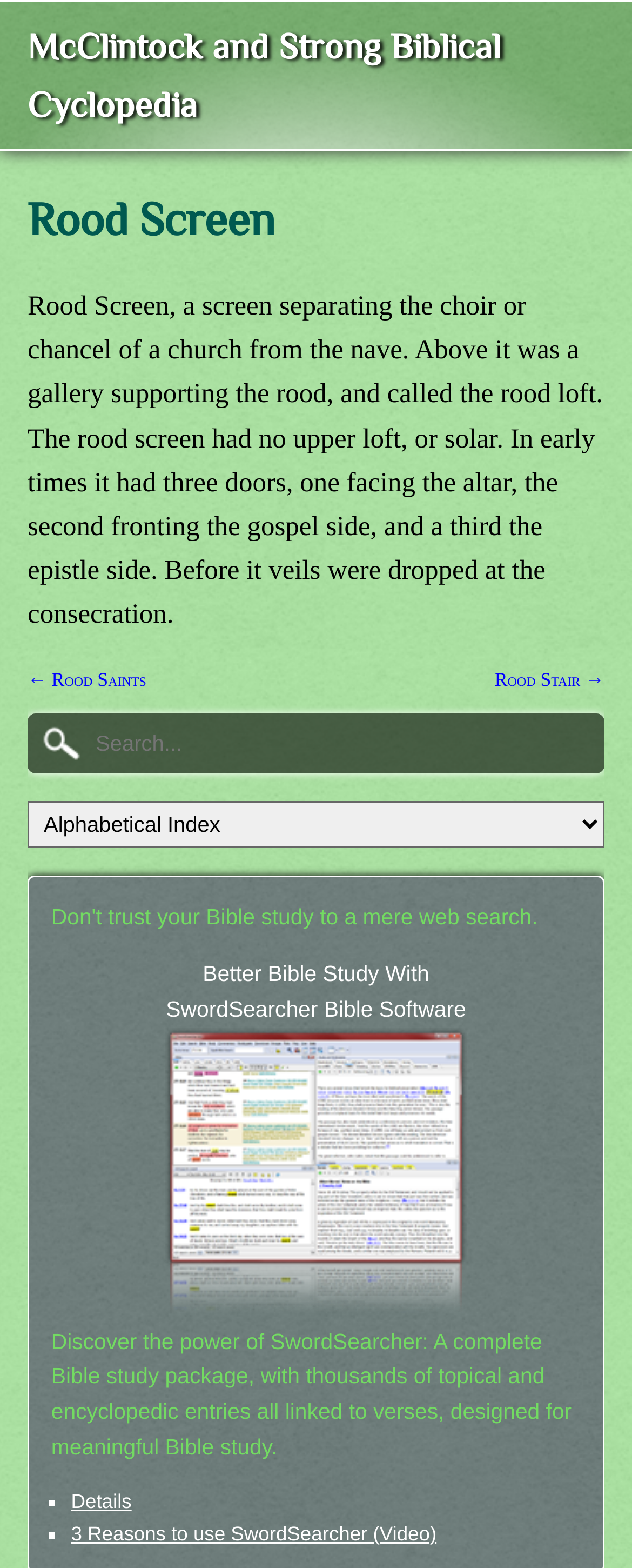Please provide the bounding box coordinates for the element that needs to be clicked to perform the following instruction: "Watch 3 Reasons to use SwordSearcher video". The coordinates should be given as four float numbers between 0 and 1, i.e., [left, top, right, bottom].

[0.112, 0.971, 0.691, 0.985]